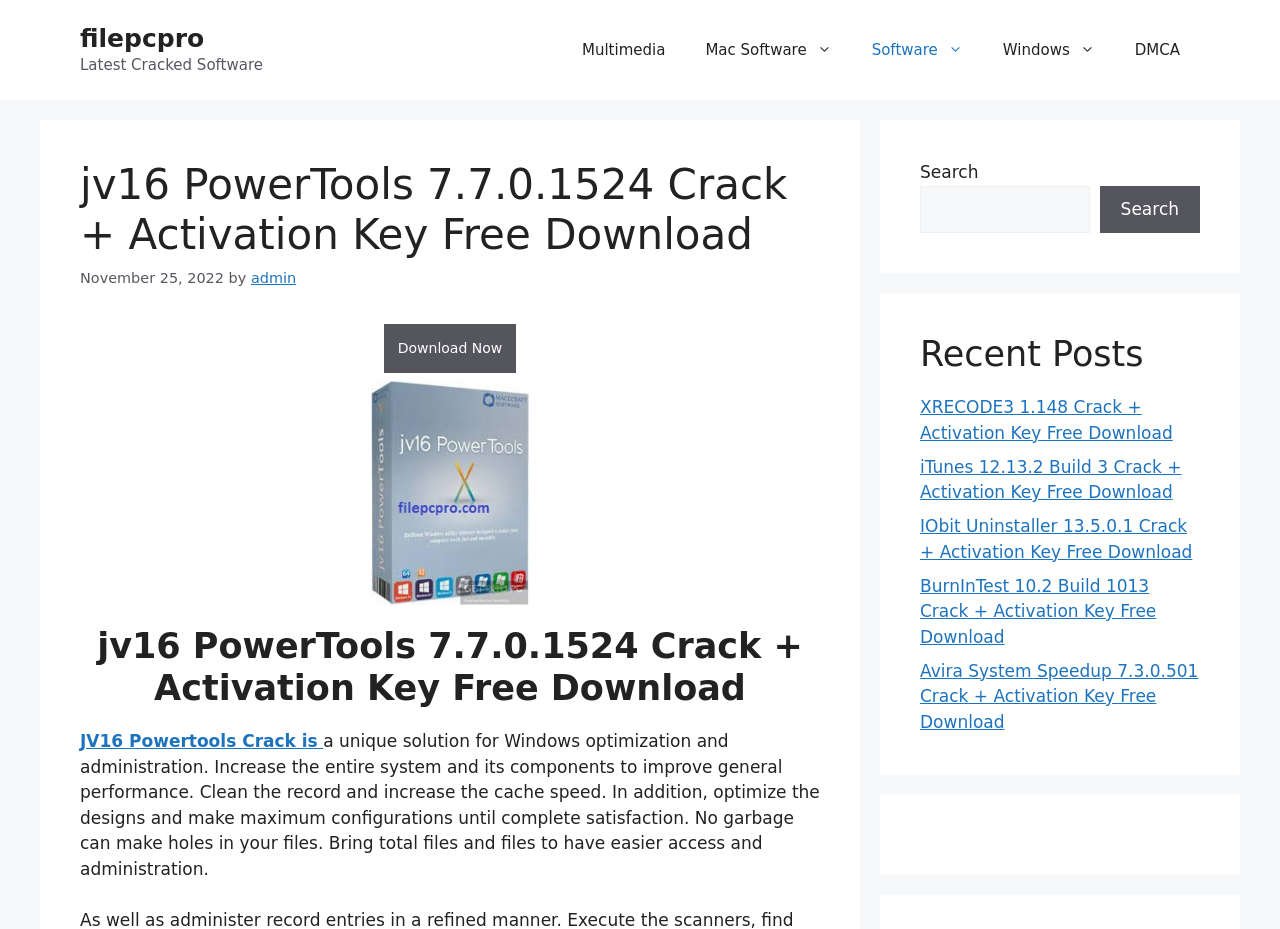Predict the bounding box coordinates of the area that should be clicked to accomplish the following instruction: "Click on the 'JV16 Powertools Crack is' link". The bounding box coordinates should consist of four float numbers between 0 and 1, i.e., [left, top, right, bottom].

[0.062, 0.787, 0.252, 0.808]